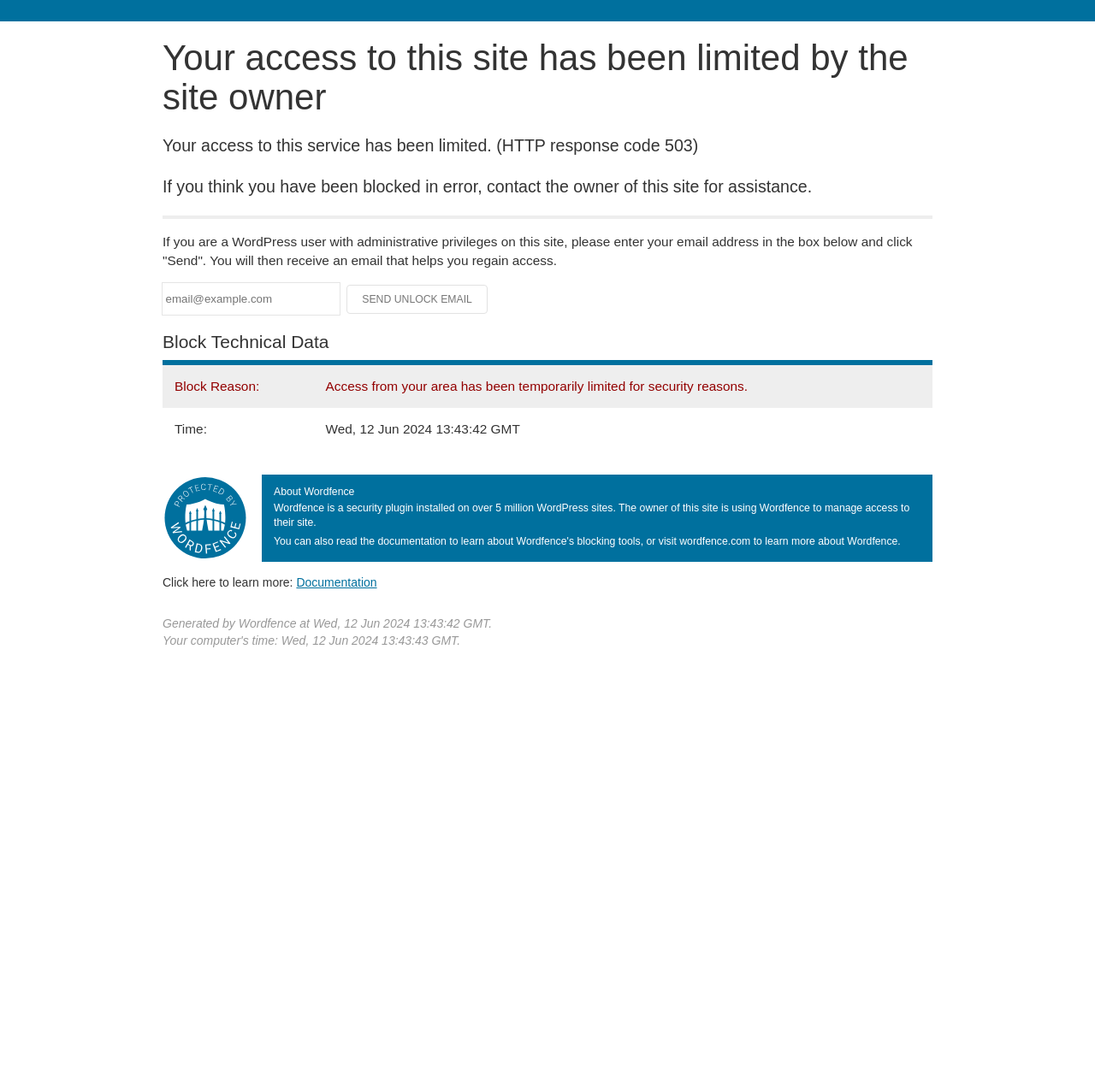Determine the bounding box for the described UI element: "Documentation".

[0.271, 0.527, 0.344, 0.539]